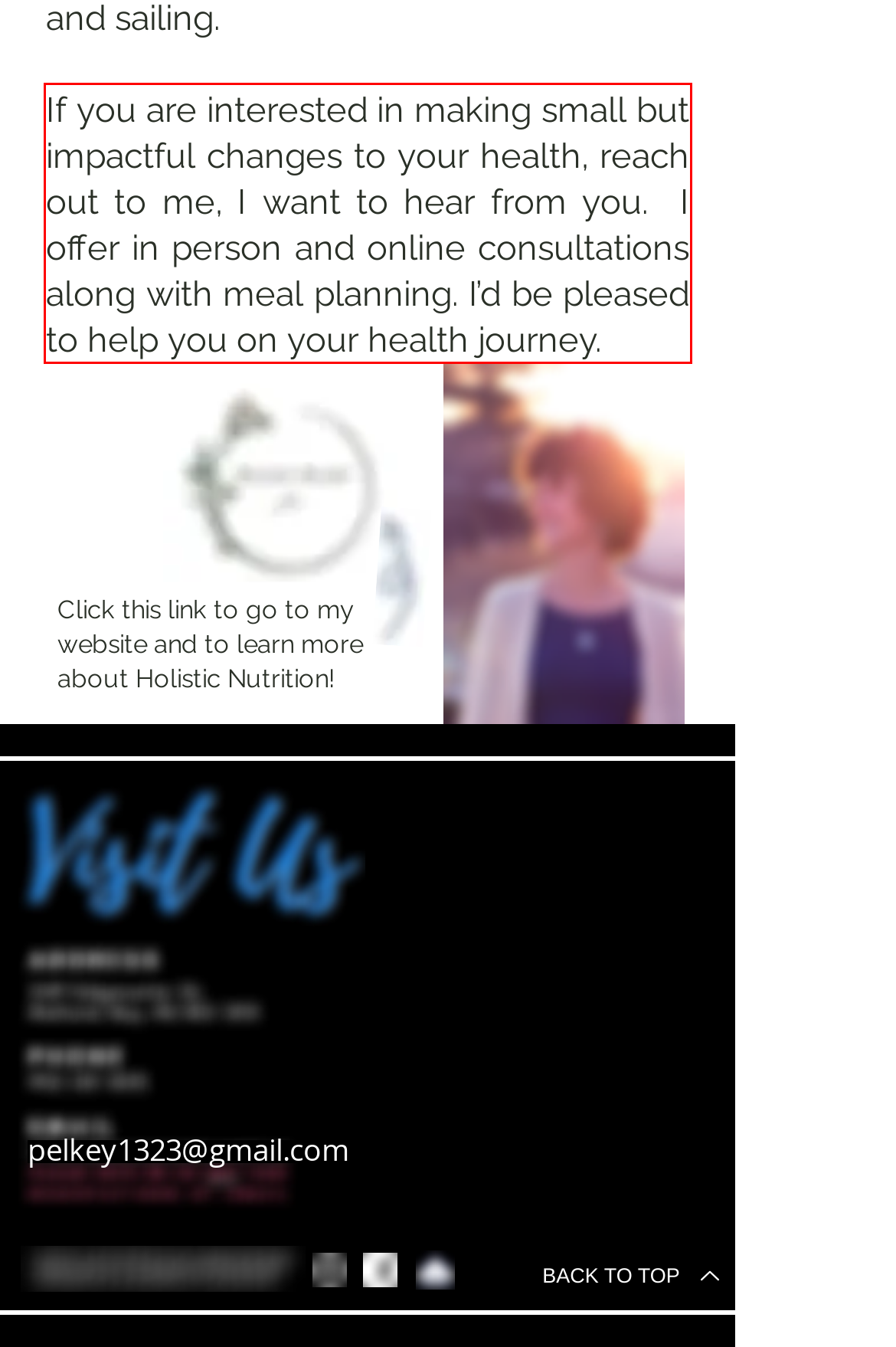Given a screenshot of a webpage with a red bounding box, extract the text content from the UI element inside the red bounding box.

If you are interested in making small but impactful changes to your health, reach out to me, I want to hear from you. I offer in person and online consultations along with meal planning. I’d be pleased to help you on your health journey.